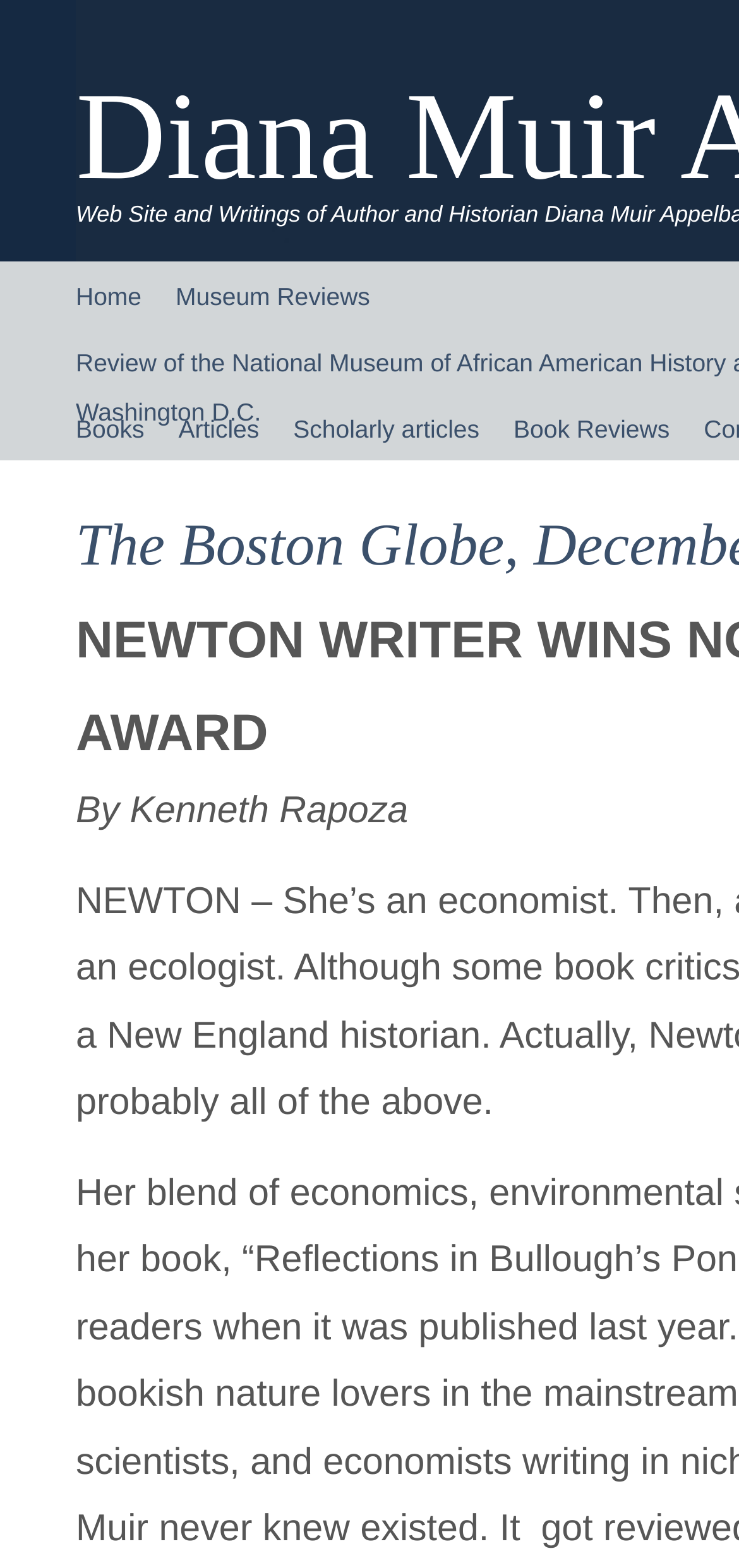Respond with a single word or phrase for the following question: 
What is the author of the article?

Kenneth Rapoza